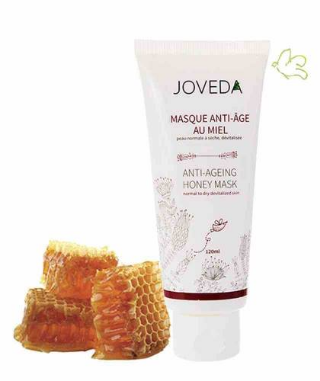Describe the scene depicted in the image with great detail.

This image showcases the **JOVEDA Anti-Aging Honey Mask**, a skincare product designed for normal to dry and dehydrated skin. The packaging features a sleek white tube that prominently displays the product name in both English and French, indicating its dual-market appeal. The mask is enriched with the nourishing properties of honey, as reflected in the image by the honeycomb pieces placed beside the tube, emphasizing its natural ingredients.

With a net content of 120 ml, the product aims to provide anti-aging benefits, making it suitable for those looking to rejuvenate their skin. The design combines elegant simplicity with effective branding, characteristic of JOVEDA's commitment to quality in Ayurvedic skincare. The aesthetic presentation, featuring botanical illustrations, suggests a holistic approach to beauty and self-care.